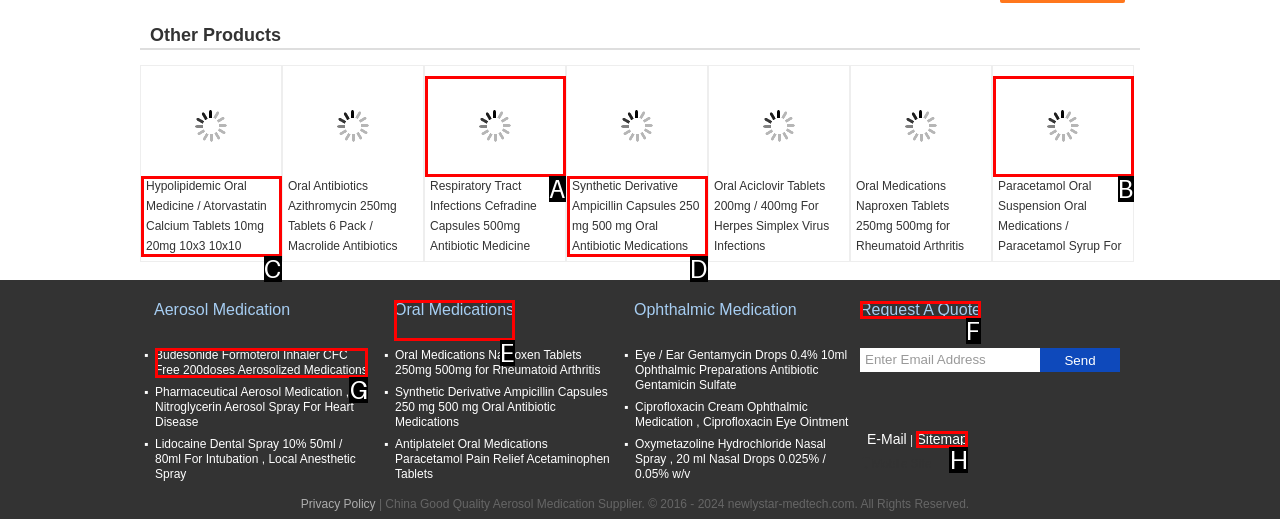Which letter corresponds to the correct option to complete the task: Request a quote?
Answer with the letter of the chosen UI element.

F